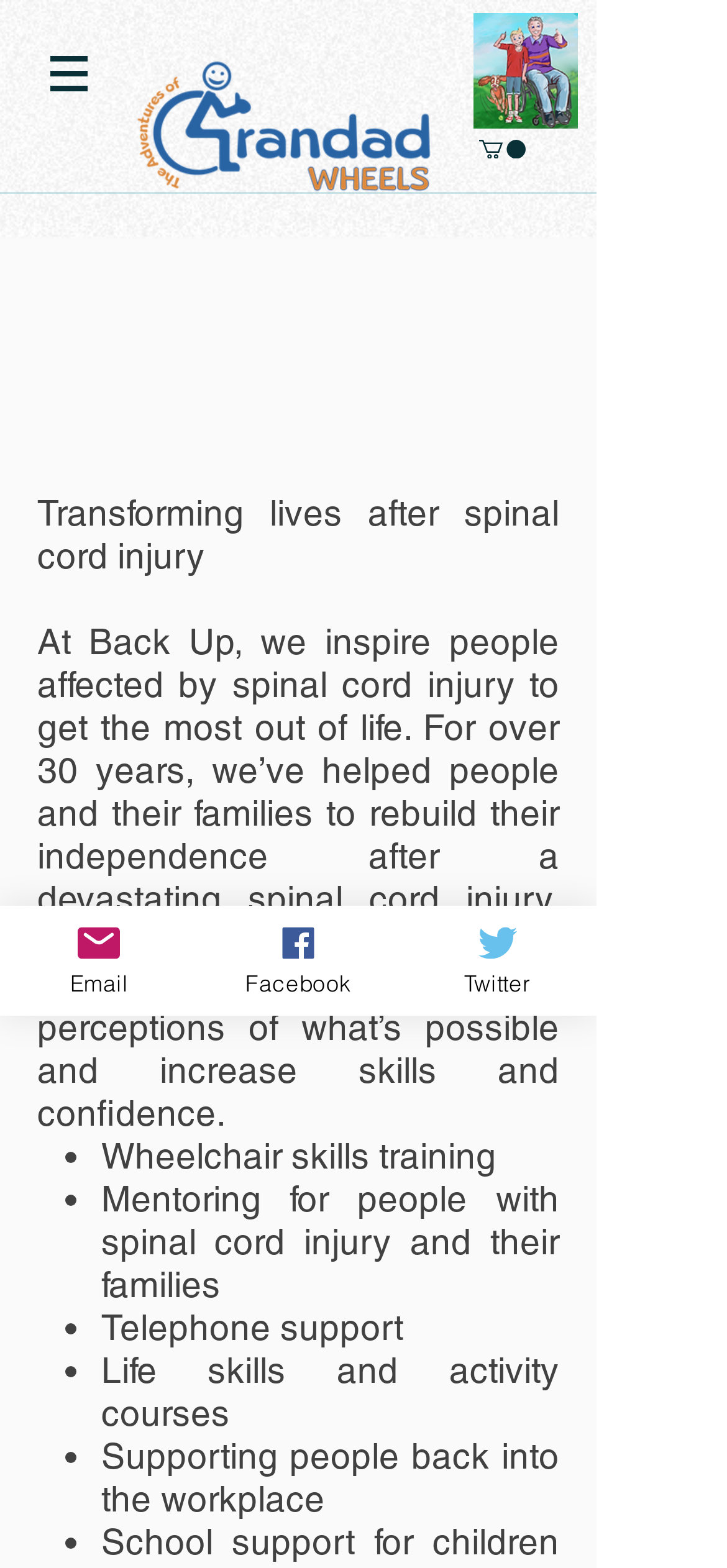Find the bounding box coordinates for the HTML element specified by: "Twitter".

[0.547, 0.578, 0.821, 0.648]